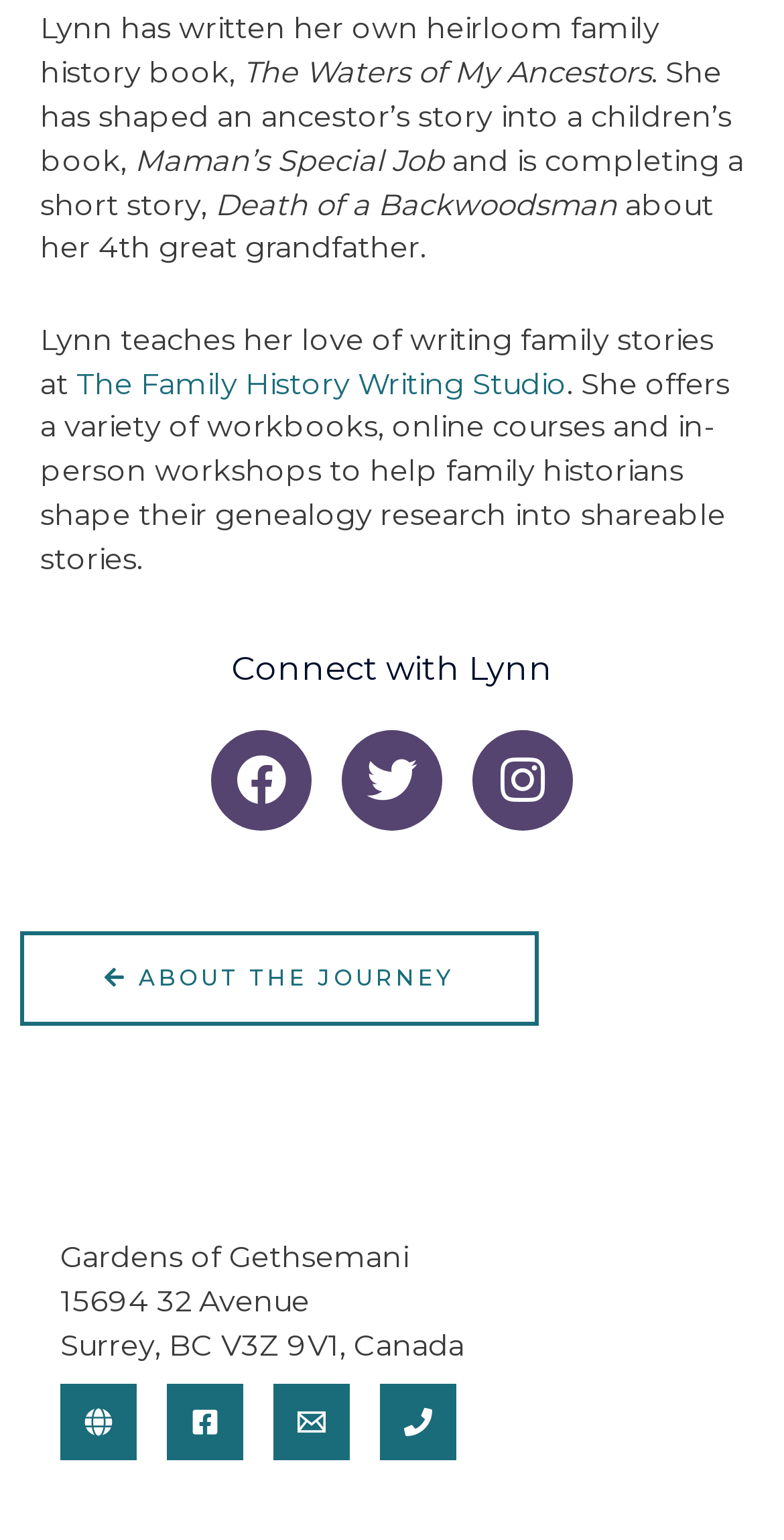What is the name of Lynn's short story?
Kindly offer a detailed explanation using the data available in the image.

The text mentions that Lynn is completing a short story, and the title of the short story is Death of a Backwoodsman, which is about her 4th great grandfather.